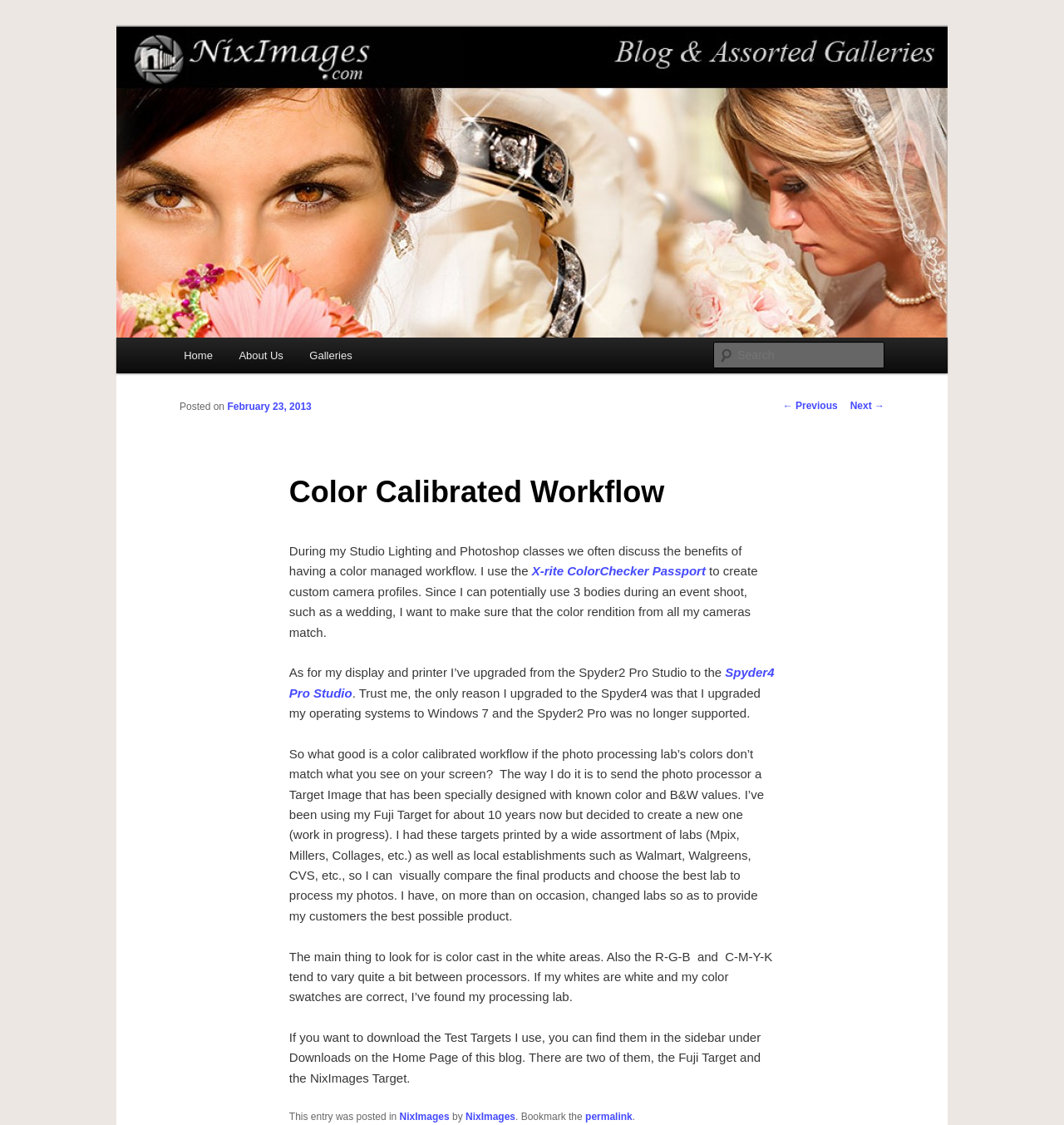Give a comprehensive overview of the webpage, including key elements.

This webpage is about NixImages Photography, specifically focusing on a color calibrated workflow. At the top, there is a link to skip to the primary content. Below that, the website's title "NixImages Photography" is displayed prominently, accompanied by a logo image. 

To the right of the title, there is a search bar with a "Search" label. Above the search bar, there is a main menu with links to "Home", "About Us", and "Galleries". 

The main content of the page is an article about color calibrated workflow, which is divided into several sections. The article starts with a heading "Color Calibrated Workflow" and discusses the importance of having a color managed workflow in photography. The text is accompanied by links to specific products, such as the X-rite ColorChecker Passport and Spyder4 Pro Studio.

The article continues to explain how the author ensures color consistency across different cameras and devices, including using a target image to compare the final products from different photo processing labs. The author also shares their experience of changing labs to provide the best possible product to customers.

At the bottom of the article, there are links to download test targets, and a footer section with links to the website's homepage and other related pages.